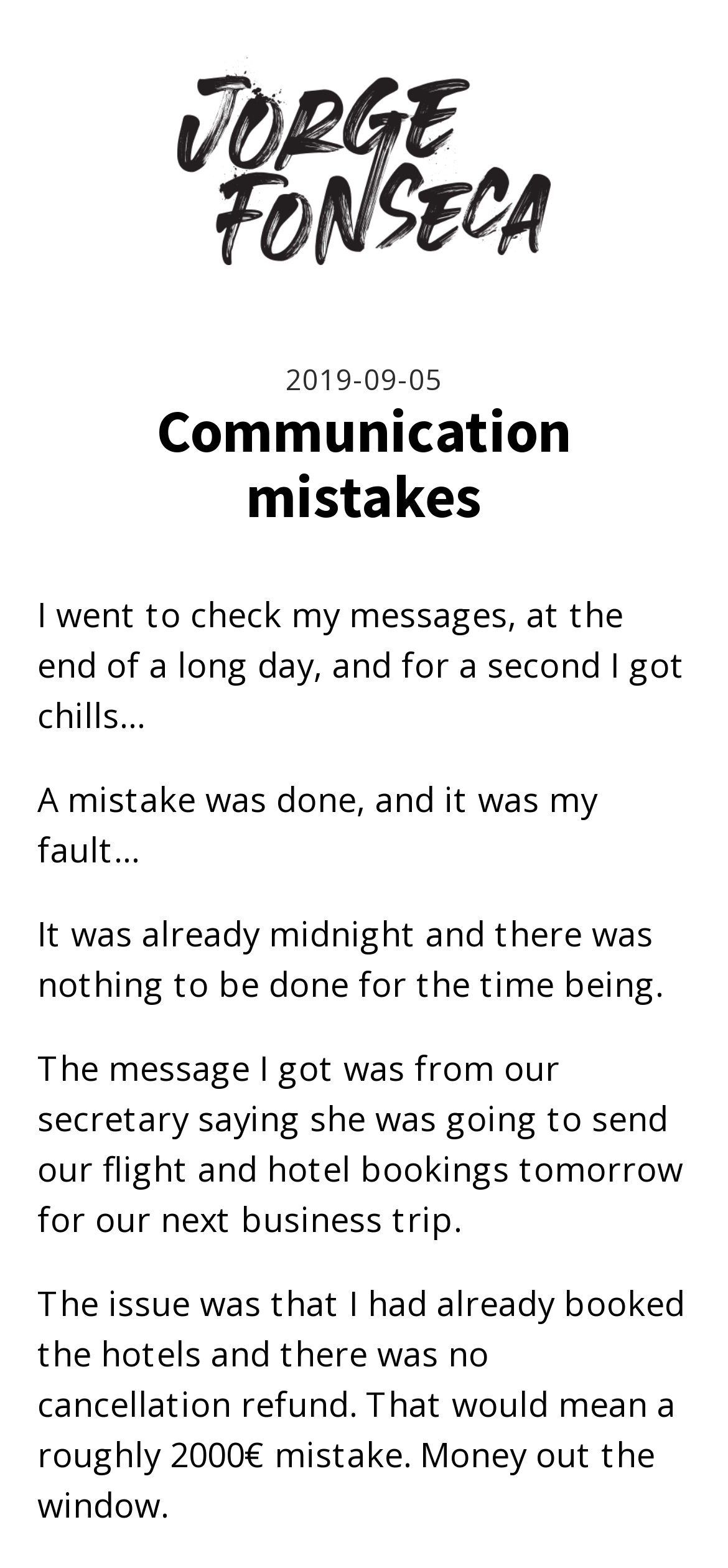Please give a succinct answer using a single word or phrase:
What is the date mentioned in the article?

2019-09-05